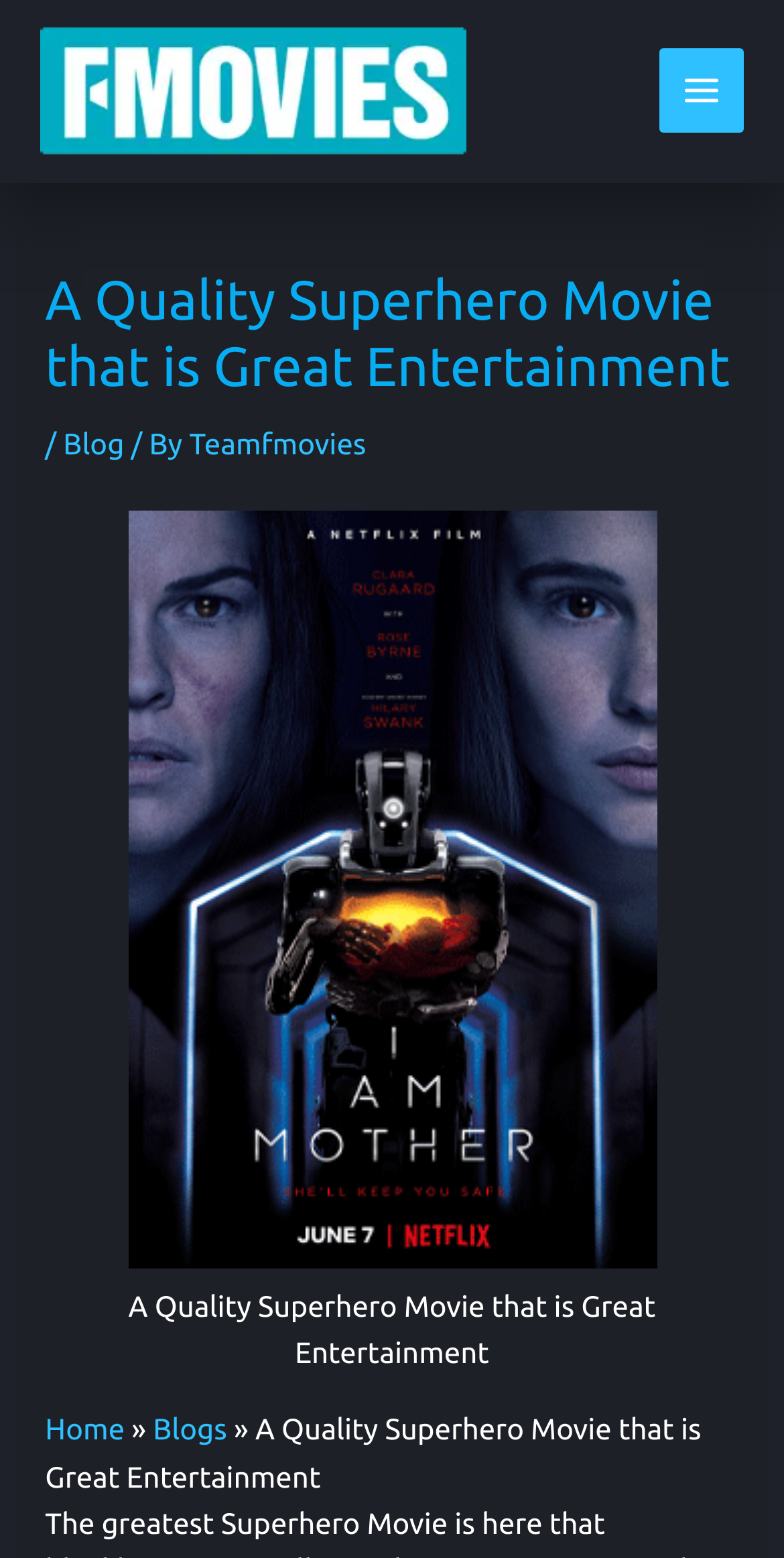Based on the provided description, "Main Menu", find the bounding box of the corresponding UI element in the screenshot.

[0.841, 0.032, 0.949, 0.086]